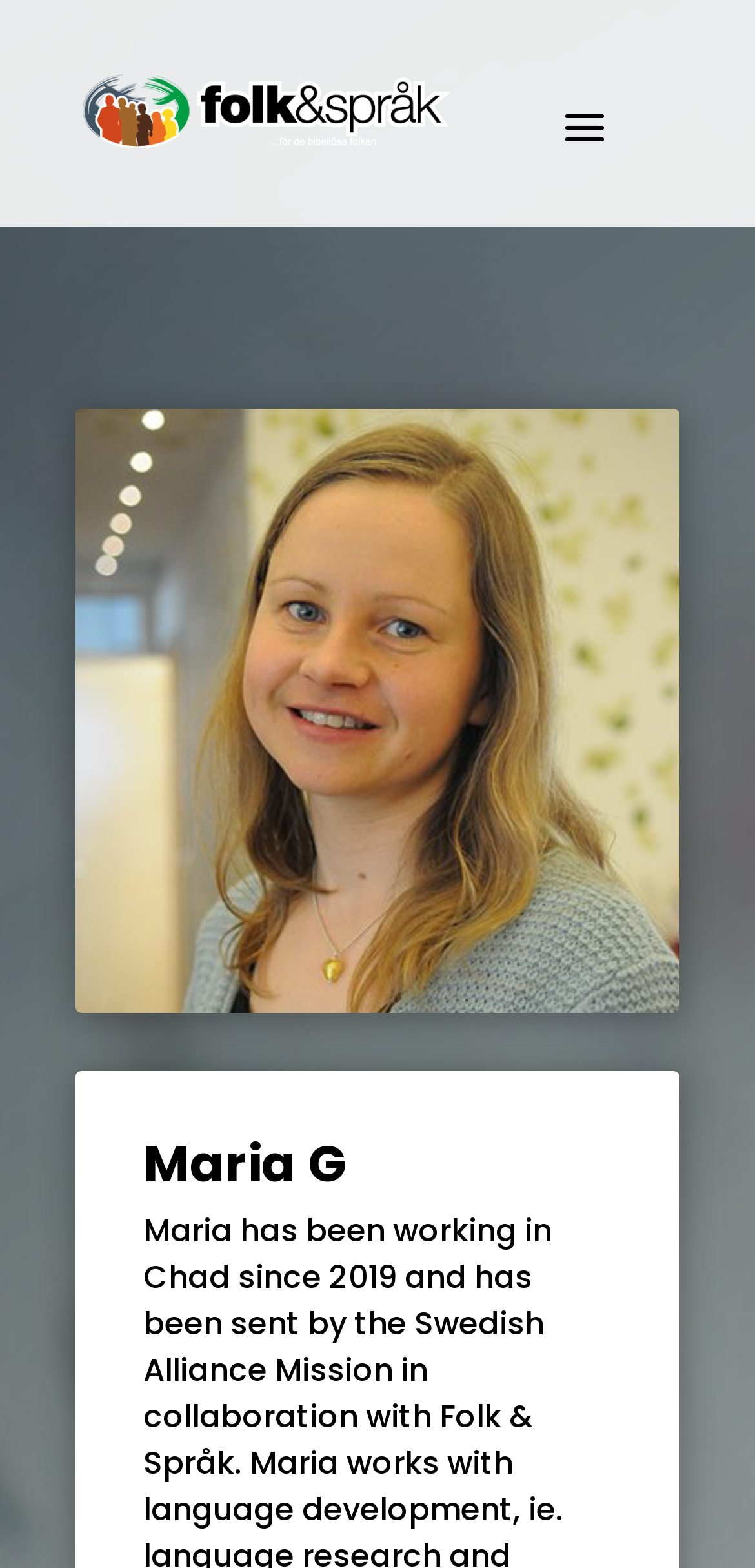Extract the bounding box coordinates for the described element: "name="submit" value="Post Comment"". The coordinates should be represented as four float numbers between 0 and 1: [left, top, right, bottom].

None